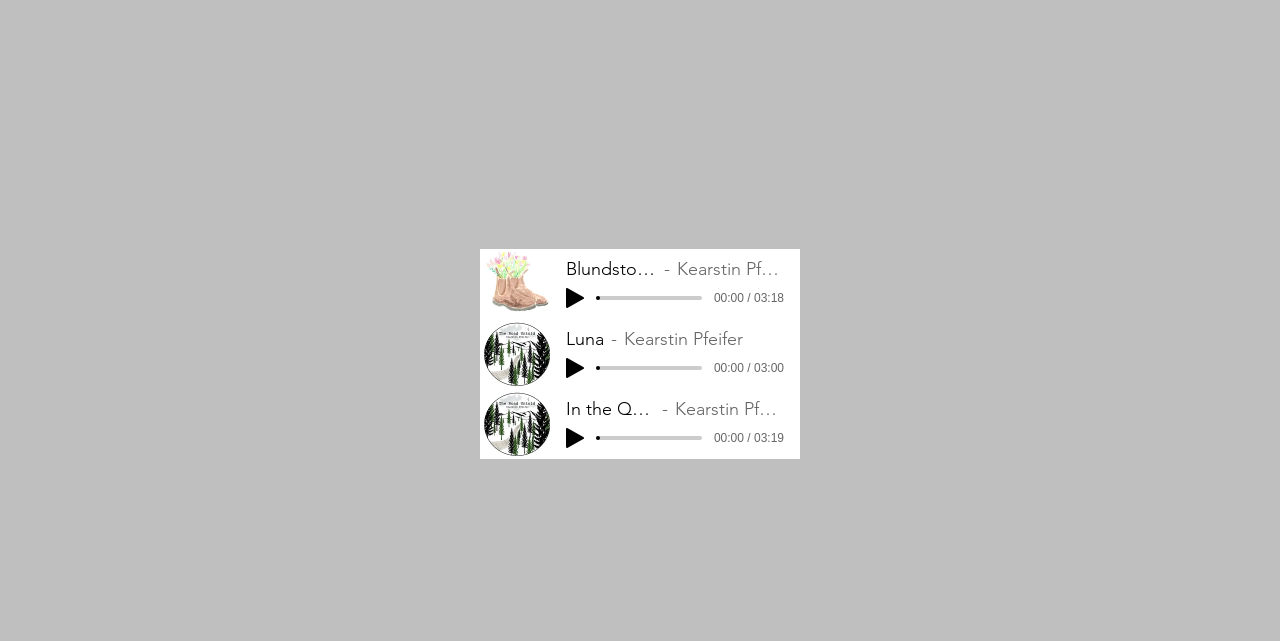How many audio tracks are displayed?
Could you answer the question in a detailed manner, providing as much information as possible?

There are three audio tracks displayed on the webpage, each with a 'Play' button, progress bar, and slider. The tracks are stacked vertically, and each track has a similar layout.